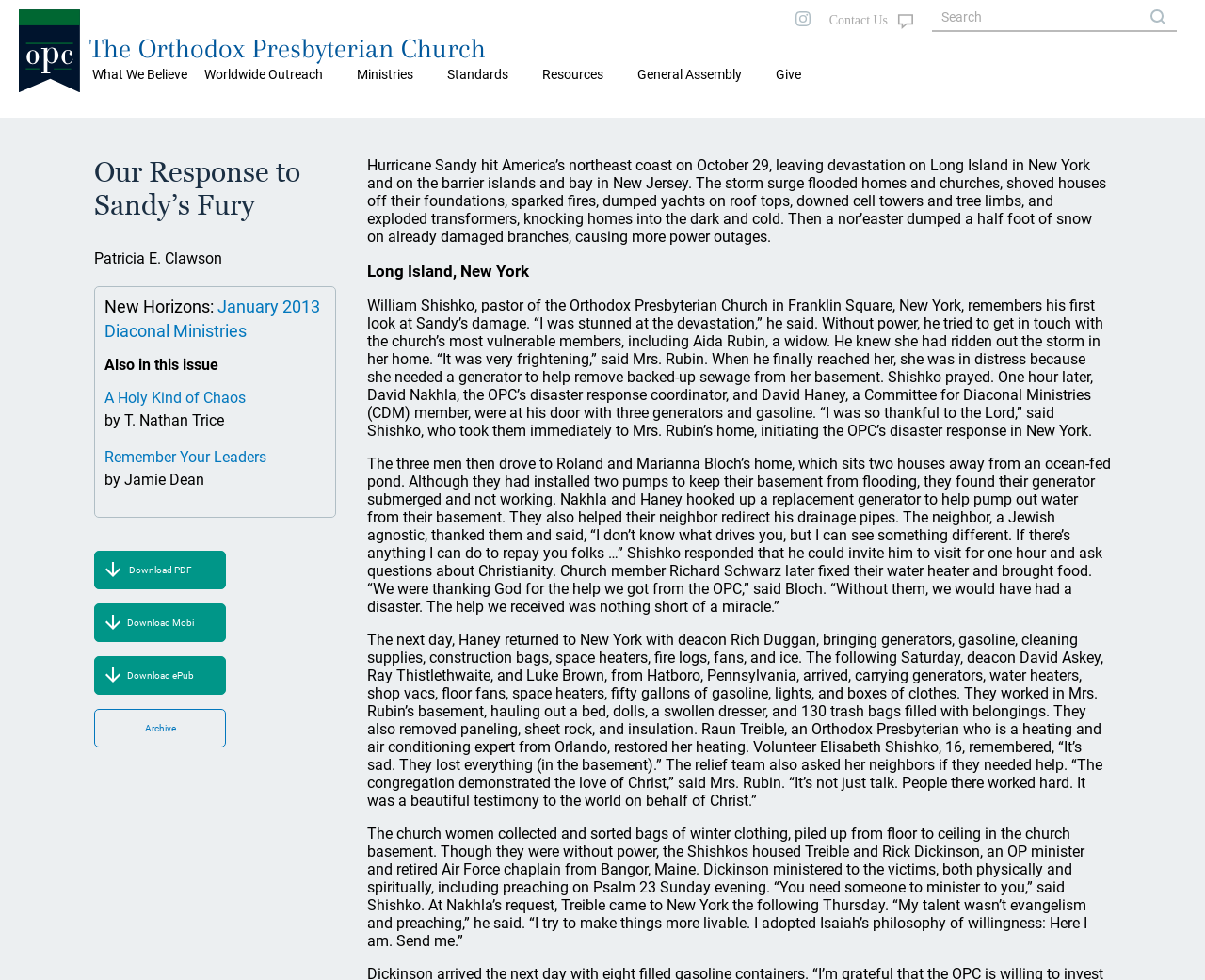Please locate the bounding box coordinates of the region I need to click to follow this instruction: "Click on 'General Assembly'".

[0.524, 0.062, 0.631, 0.089]